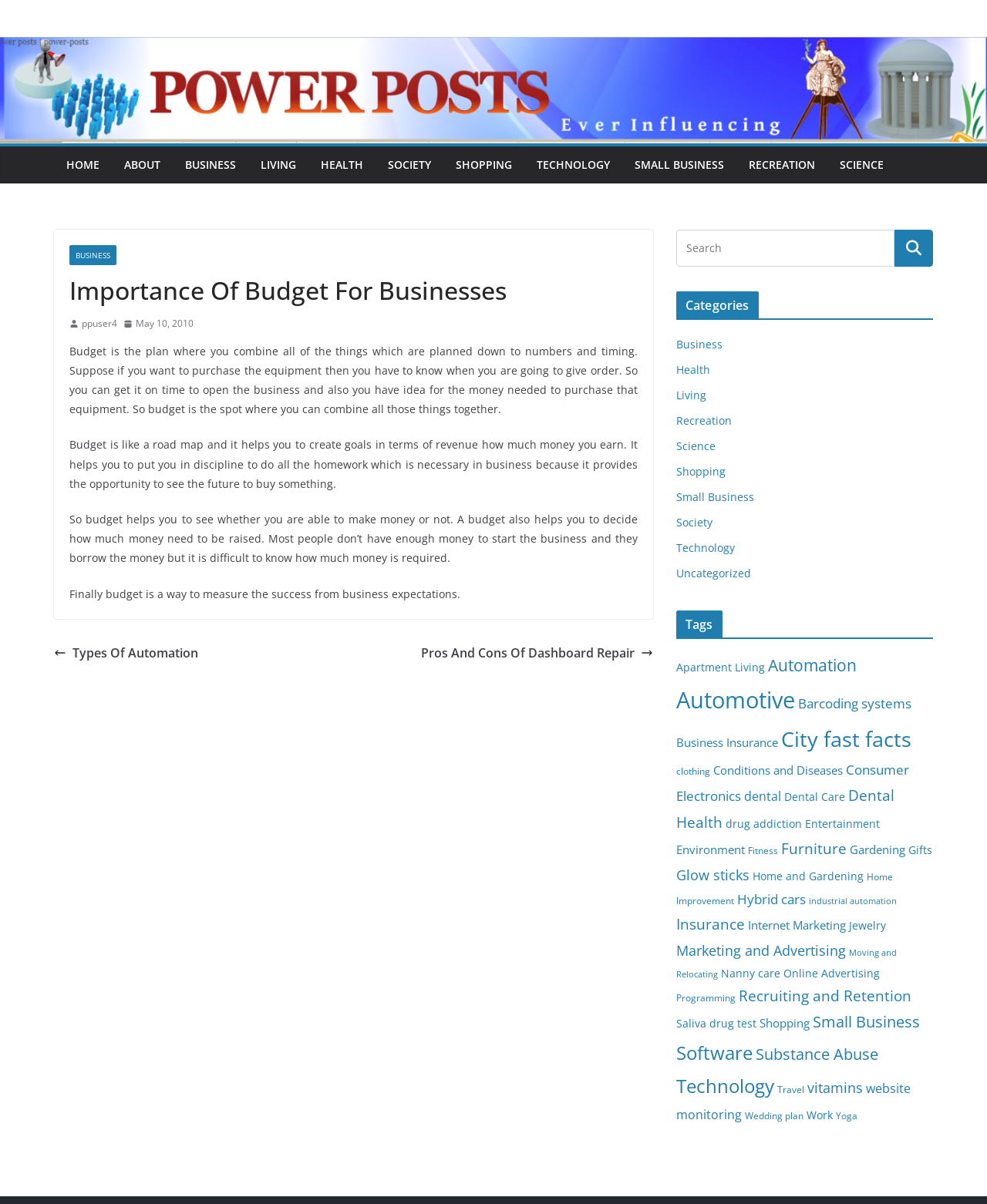Can you find the bounding box coordinates for the element that needs to be clicked to execute this instruction: "Click the 'Next Lesson' button"? The coordinates should be given as four float numbers between 0 and 1, i.e., [left, top, right, bottom].

None